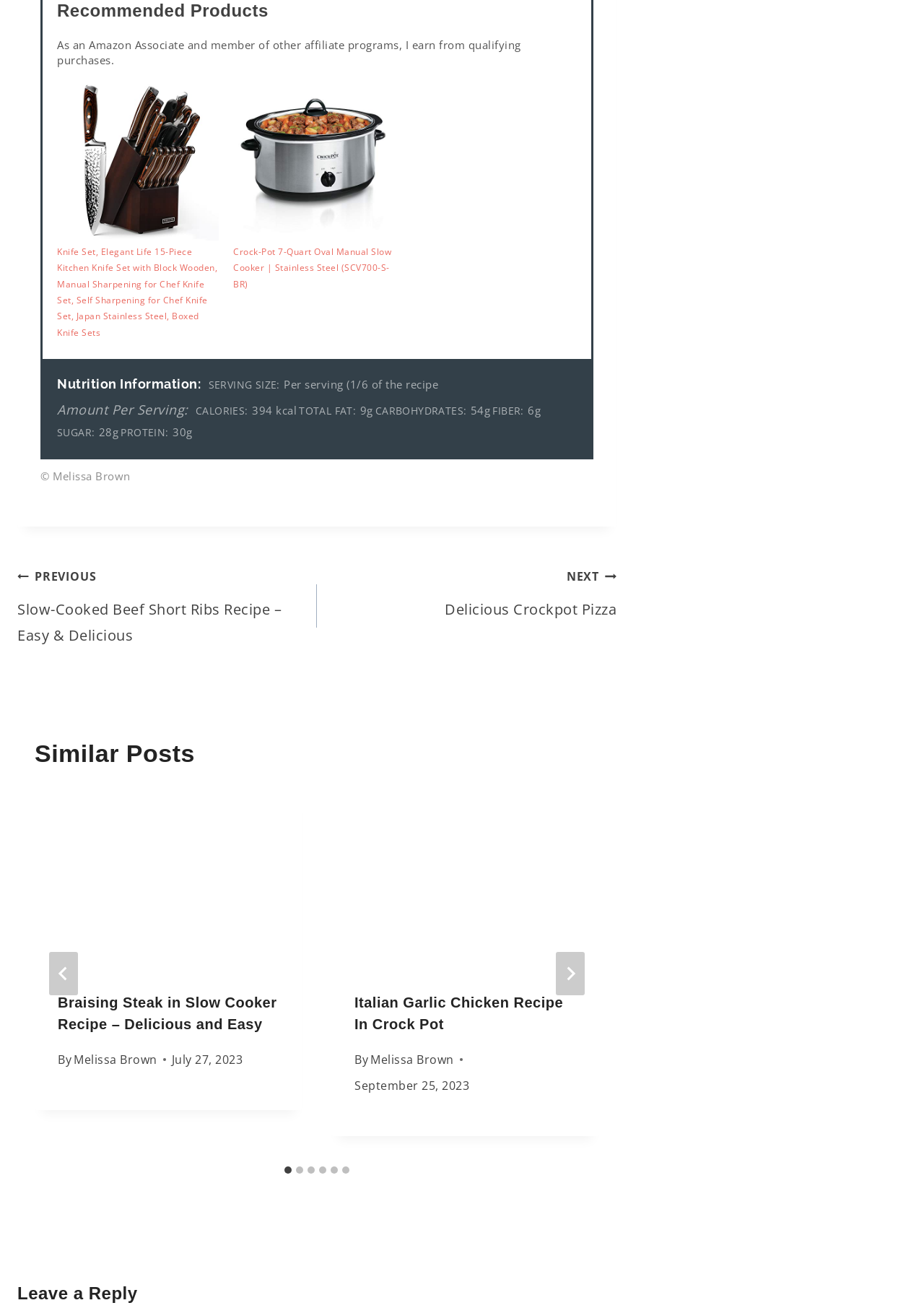What is the serving size of the recipe?
Look at the screenshot and respond with one word or a short phrase.

1/6 of the recipe